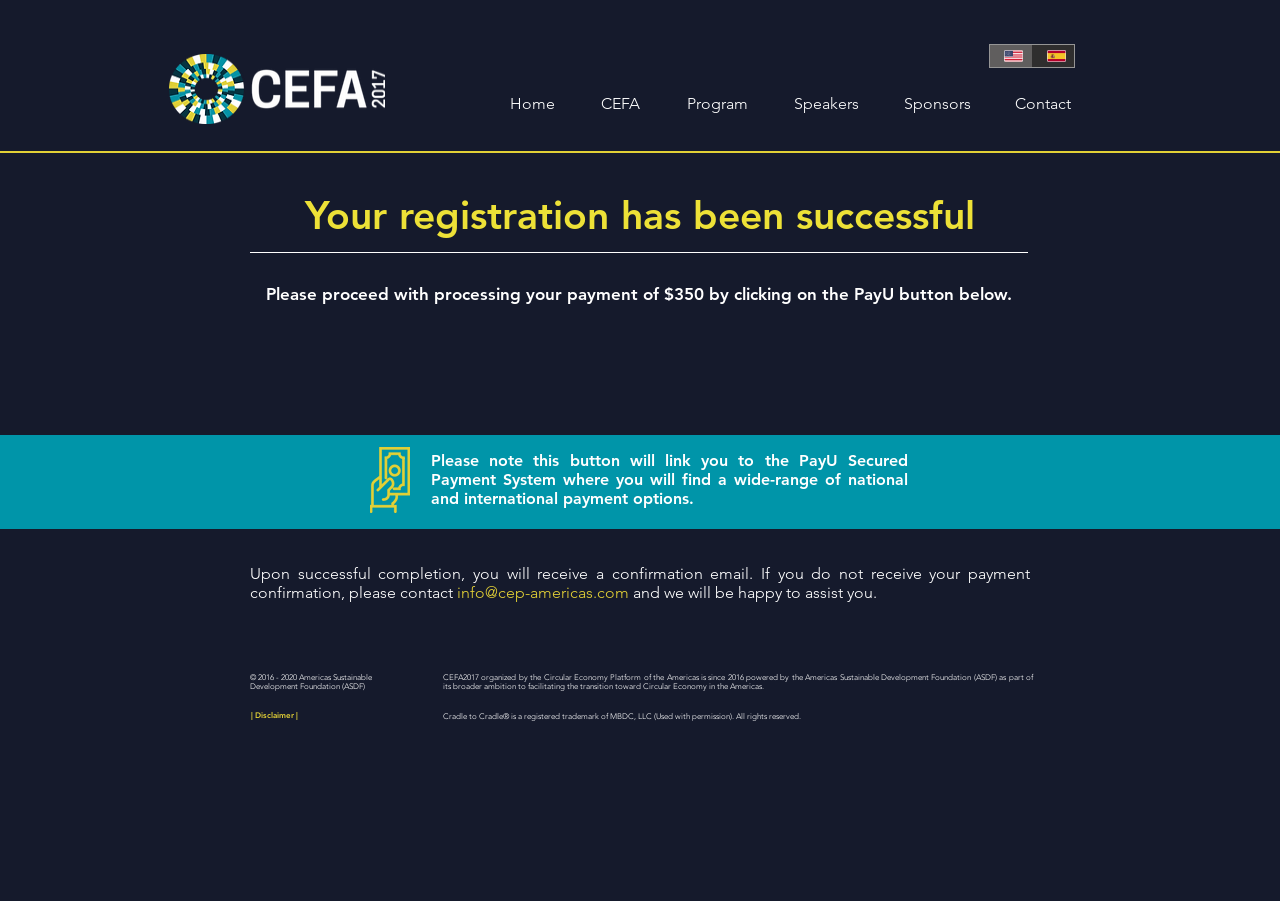Please identify the bounding box coordinates of the element I should click to complete this instruction: 'View Disclaimer'. The coordinates should be given as four float numbers between 0 and 1, like this: [left, top, right, bottom].

[0.159, 0.772, 0.27, 0.817]